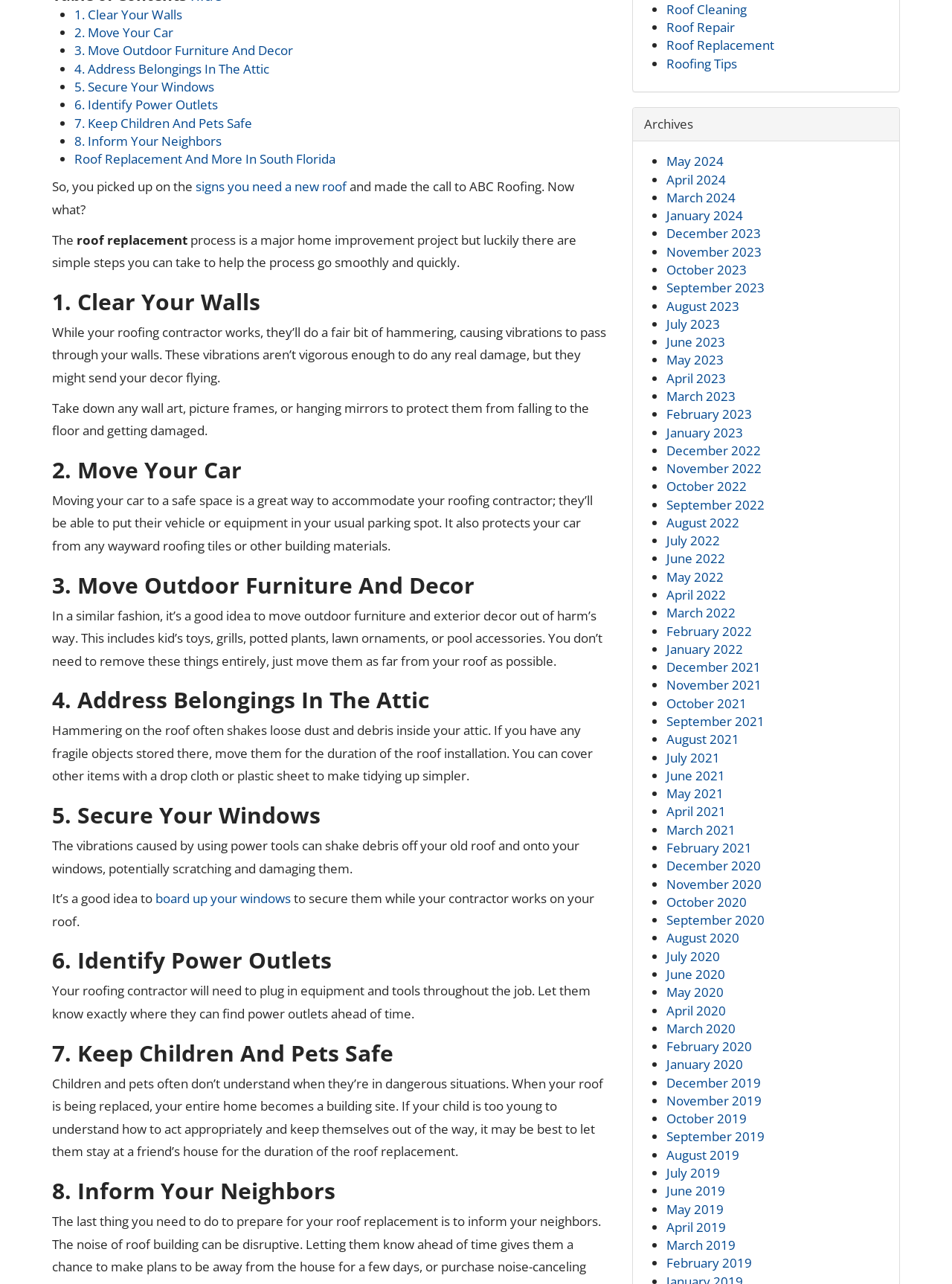Identify the bounding box coordinates of the region I need to click to complete this instruction: "Click on 'Roof Cleaning'".

[0.7, 0.001, 0.784, 0.014]